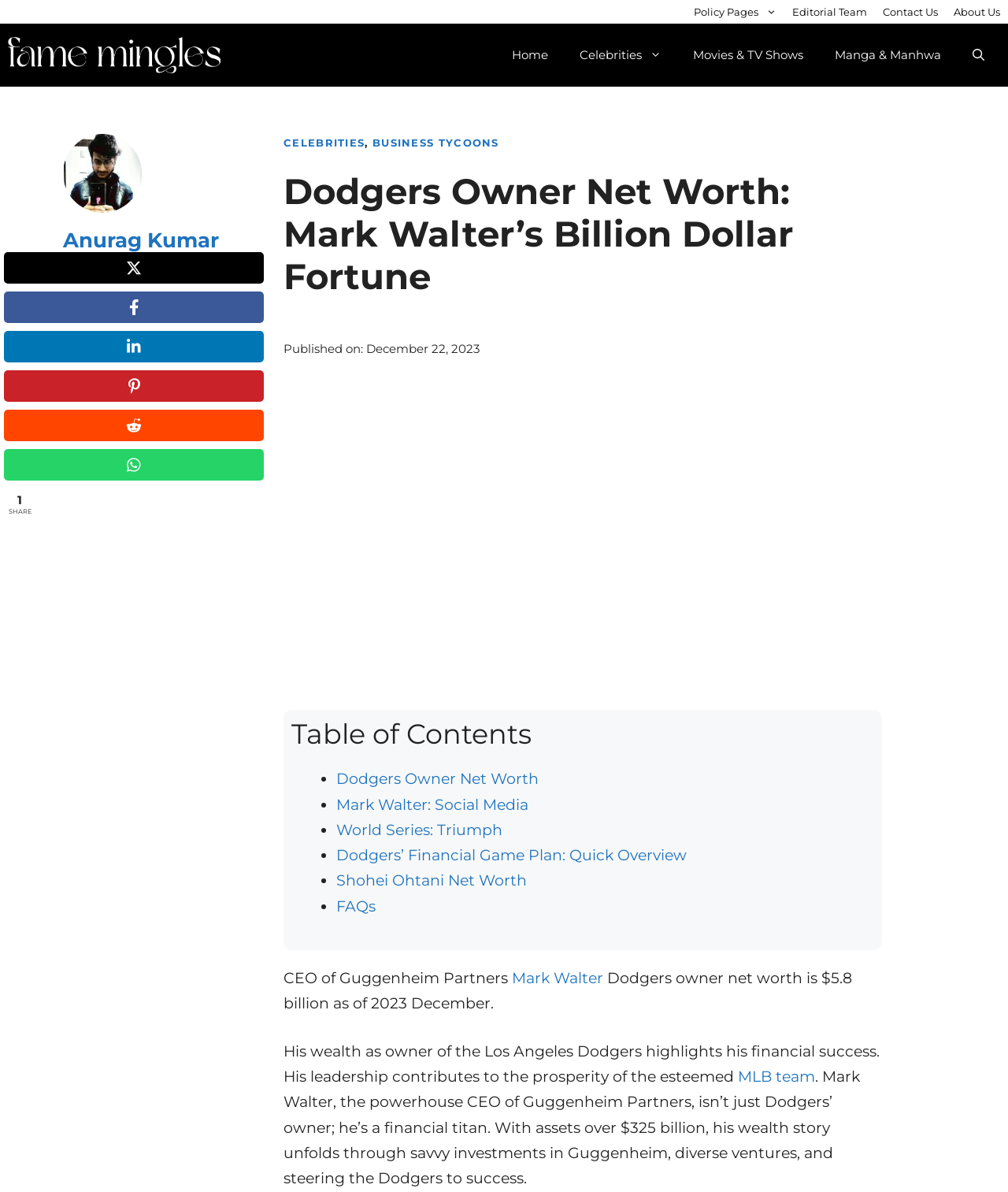Please find the bounding box coordinates of the element that must be clicked to perform the given instruction: "Read the 'Dodgers Owner Net Worth' article". The coordinates should be four float numbers from 0 to 1, i.e., [left, top, right, bottom].

[0.334, 0.646, 0.534, 0.661]